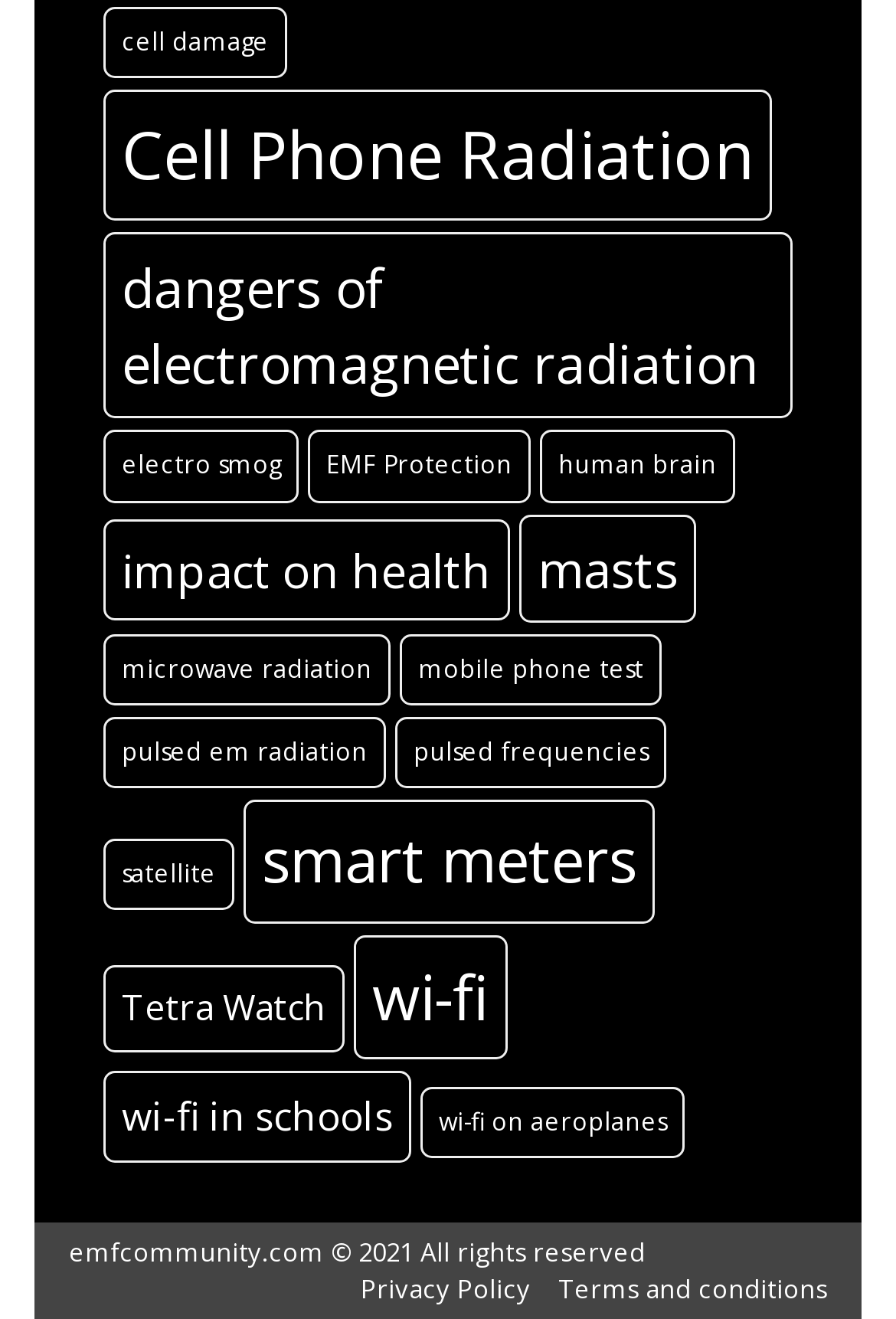Based on the image, provide a detailed and complete answer to the question: 
What is the website about?

Based on the links provided on the webpage, it appears that the website is focused on the topic of Electromagnetic Fields (EMF) and their impact on human health. The links cover various subtopics such as cell phone radiation, EMF protection, and the dangers of electromagnetic radiation.